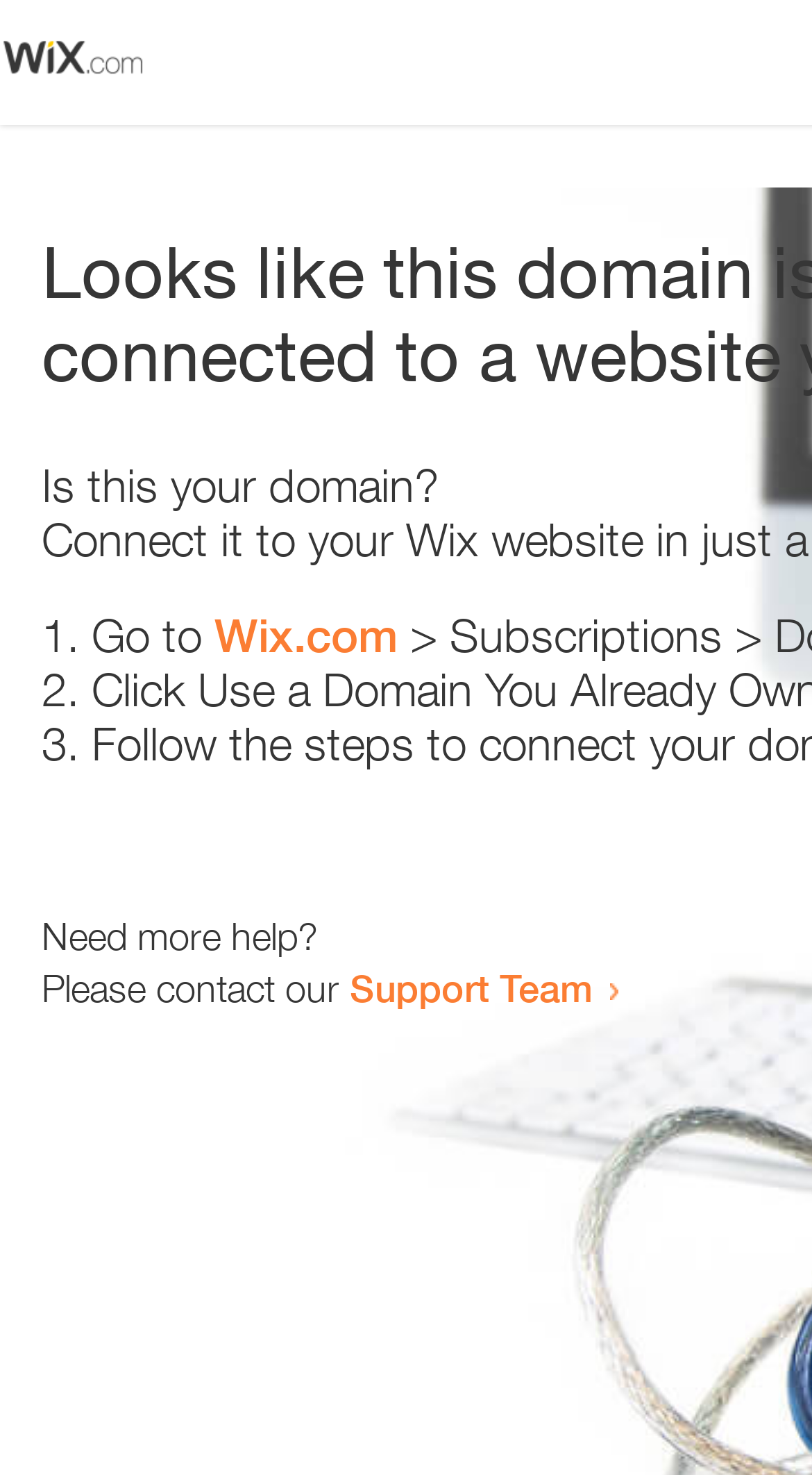What is the tone of the webpage?
Provide a short answer using one word or a brief phrase based on the image.

Helpful